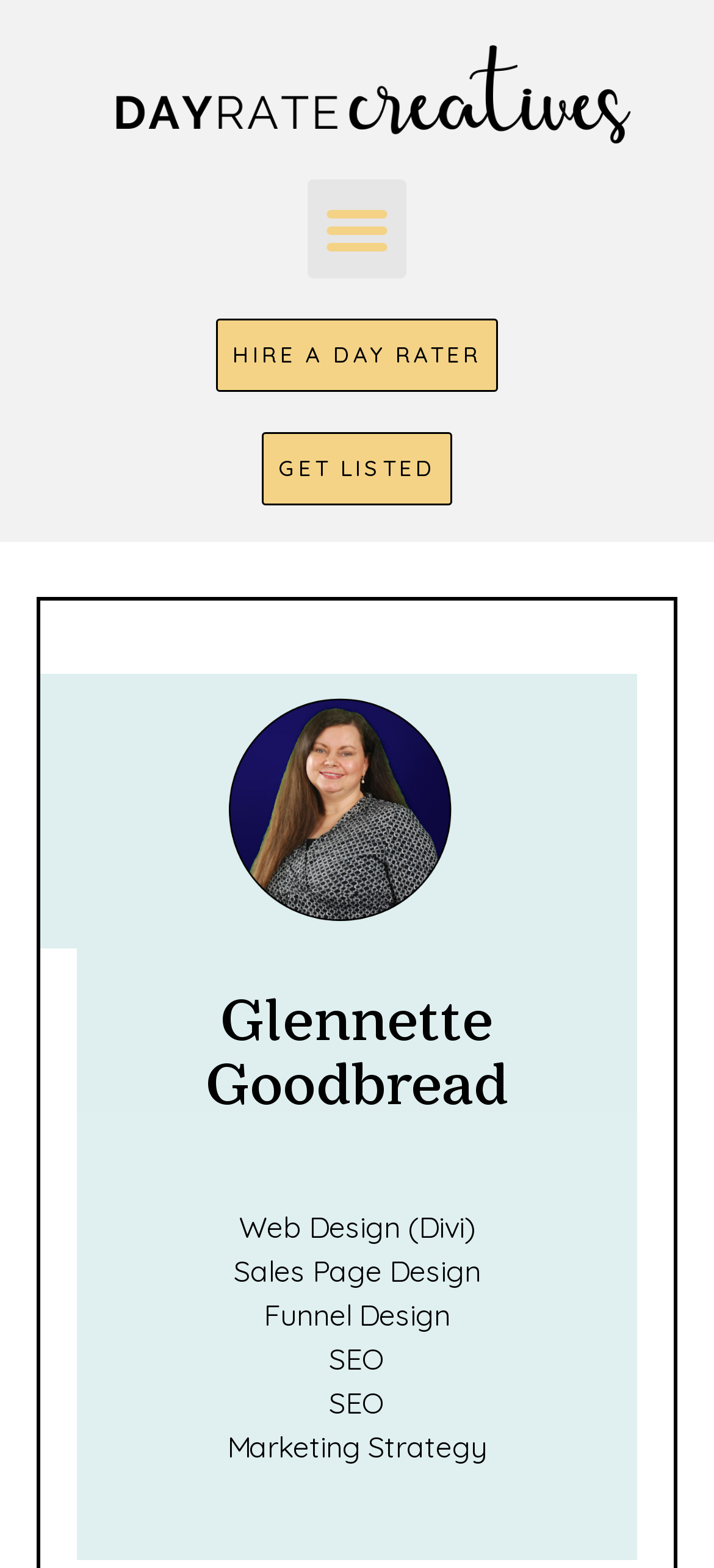Answer the question below with a single word or a brief phrase: 
What is the name of the person on this webpage?

Glennette Goodbread